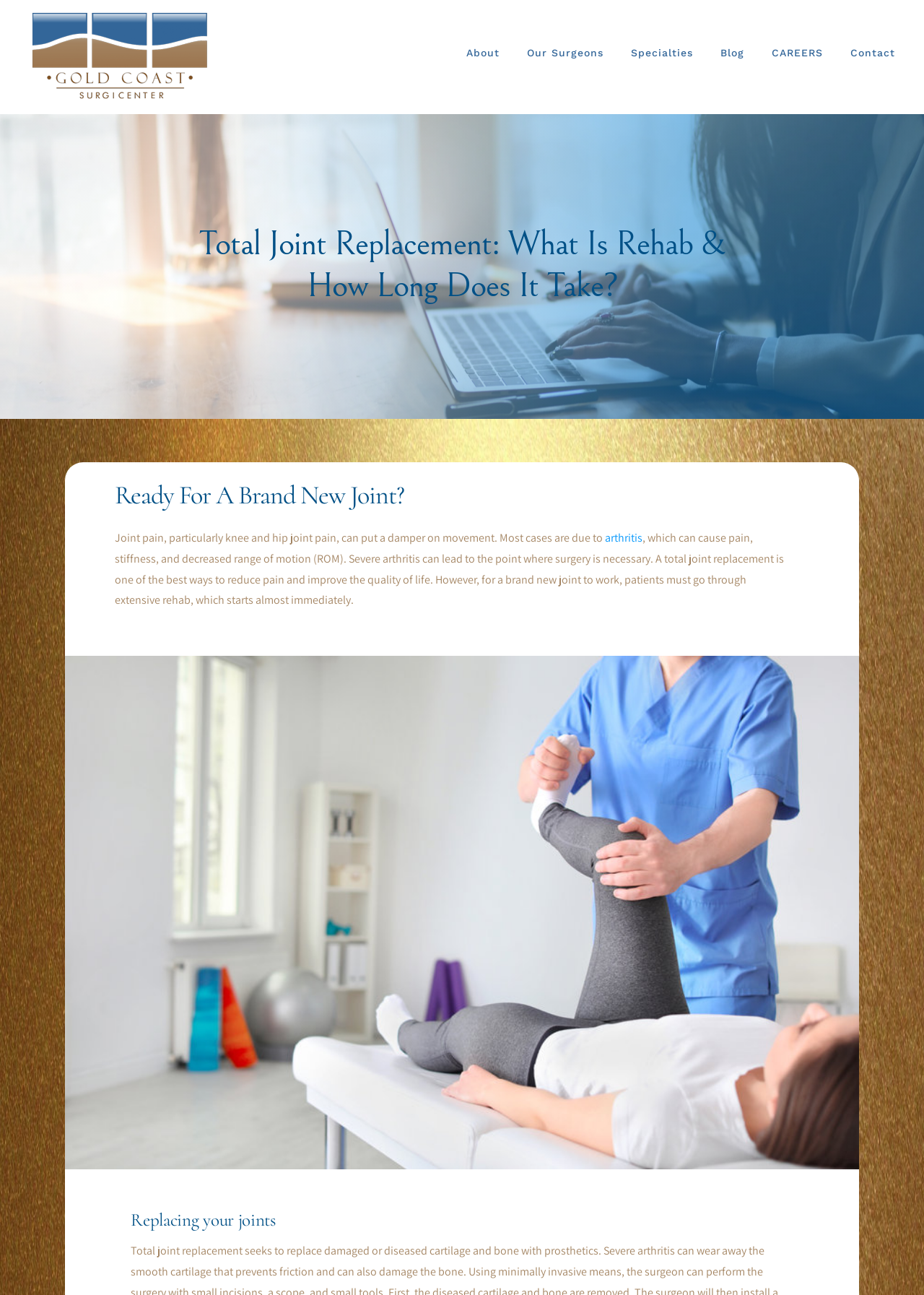What is the main topic of the webpage?
Look at the screenshot and give a one-word or phrase answer.

Total Joint Replacement